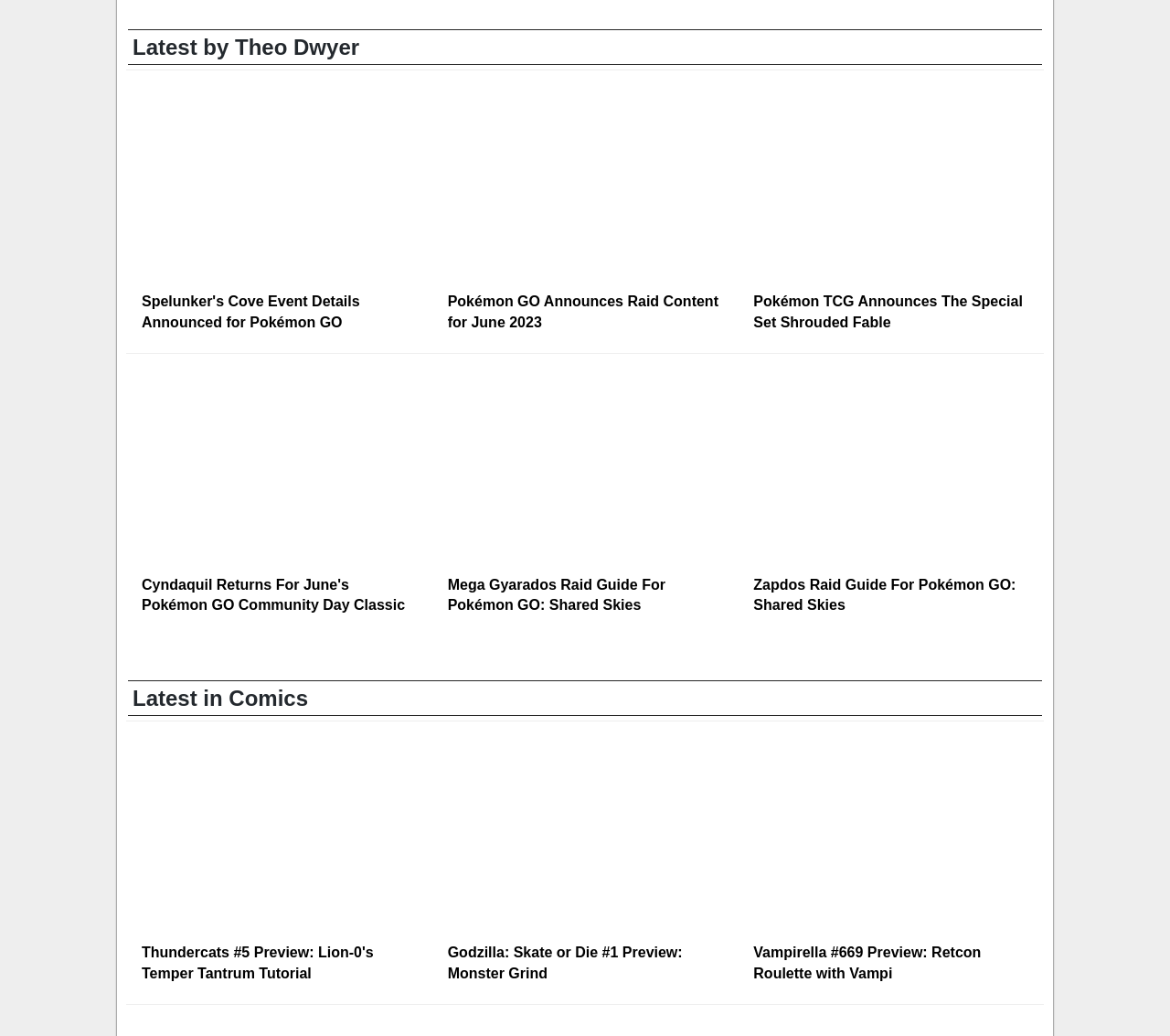Can you provide the bounding box coordinates for the element that should be clicked to implement the instruction: "Check out the latest in Comics"?

[0.109, 0.656, 0.891, 0.691]